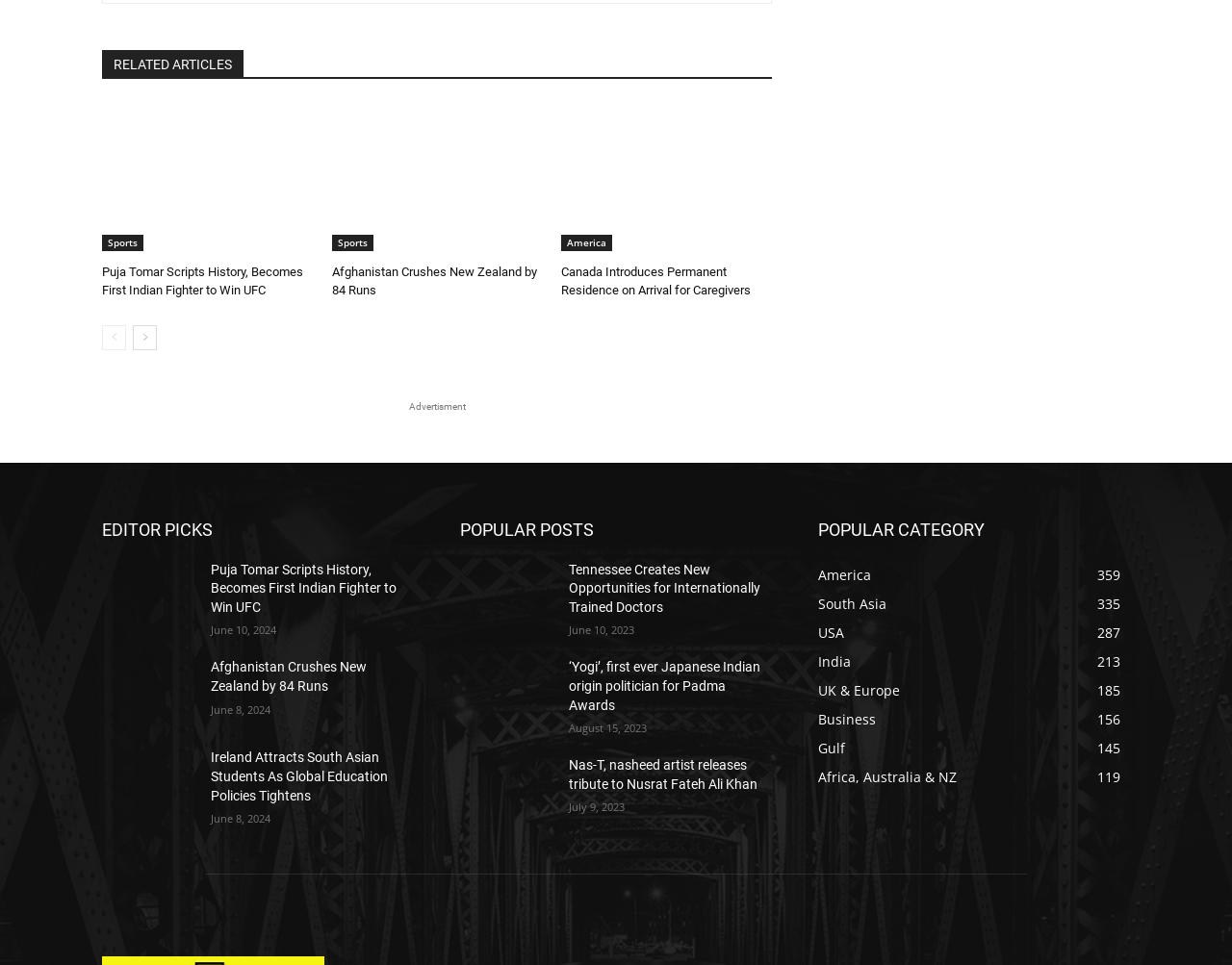What is the category with the most articles?
Answer the question with just one word or phrase using the image.

America